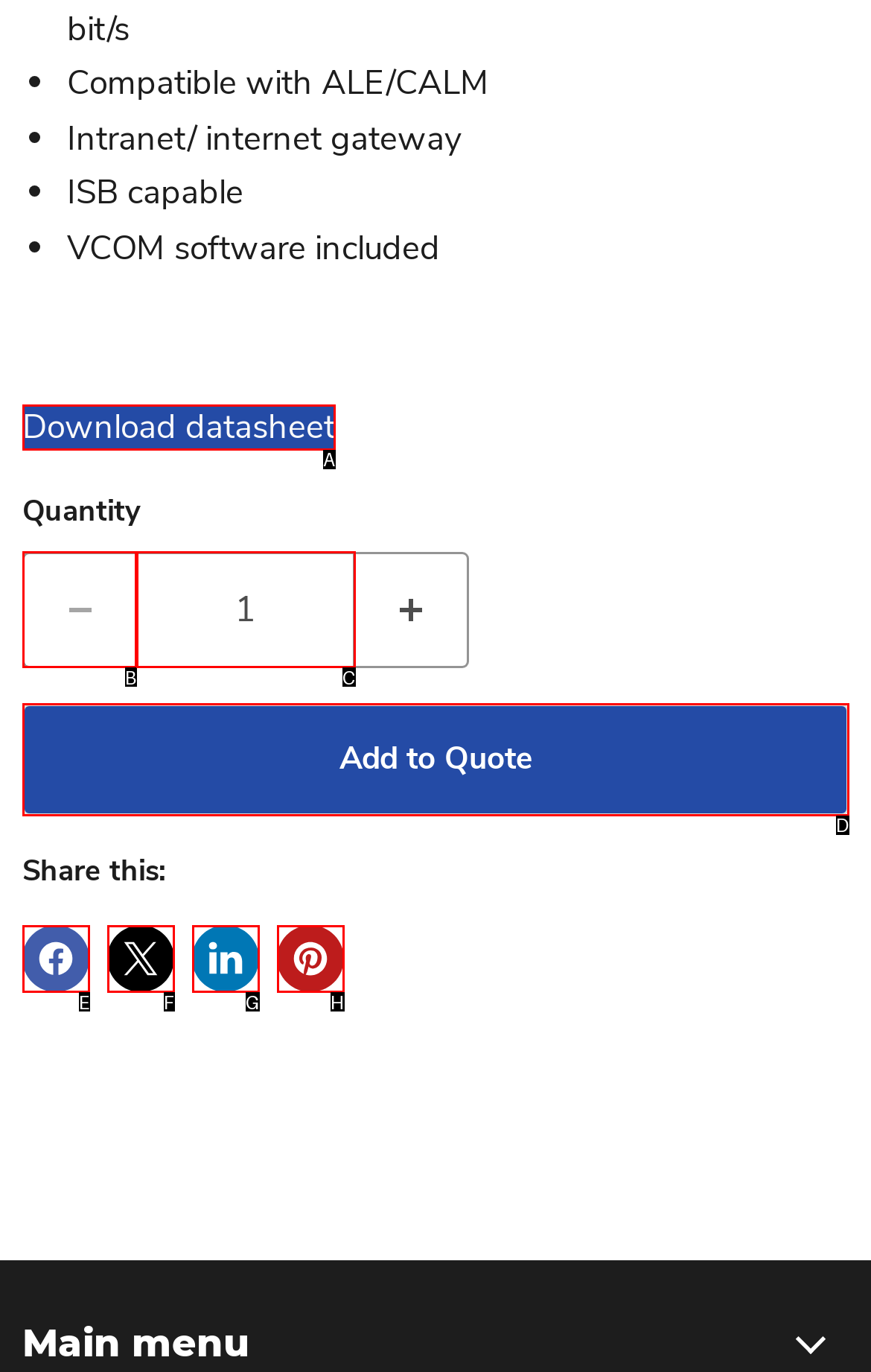Determine the letter of the UI element that you need to click to perform the task: Download datasheet.
Provide your answer with the appropriate option's letter.

A